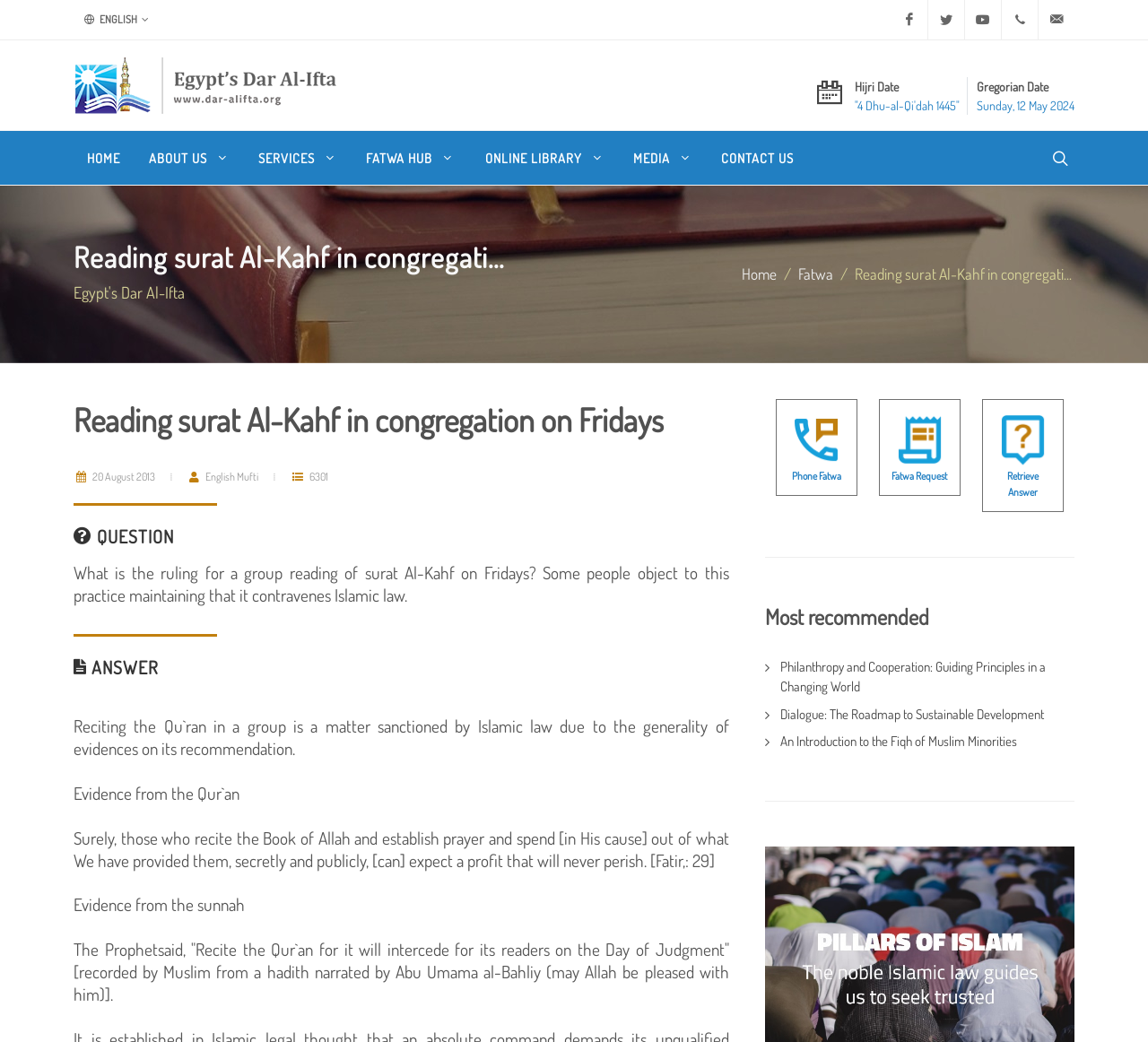Could you highlight the region that needs to be clicked to execute the instruction: "Read the most recommended article"?

[0.67, 0.631, 0.936, 0.669]